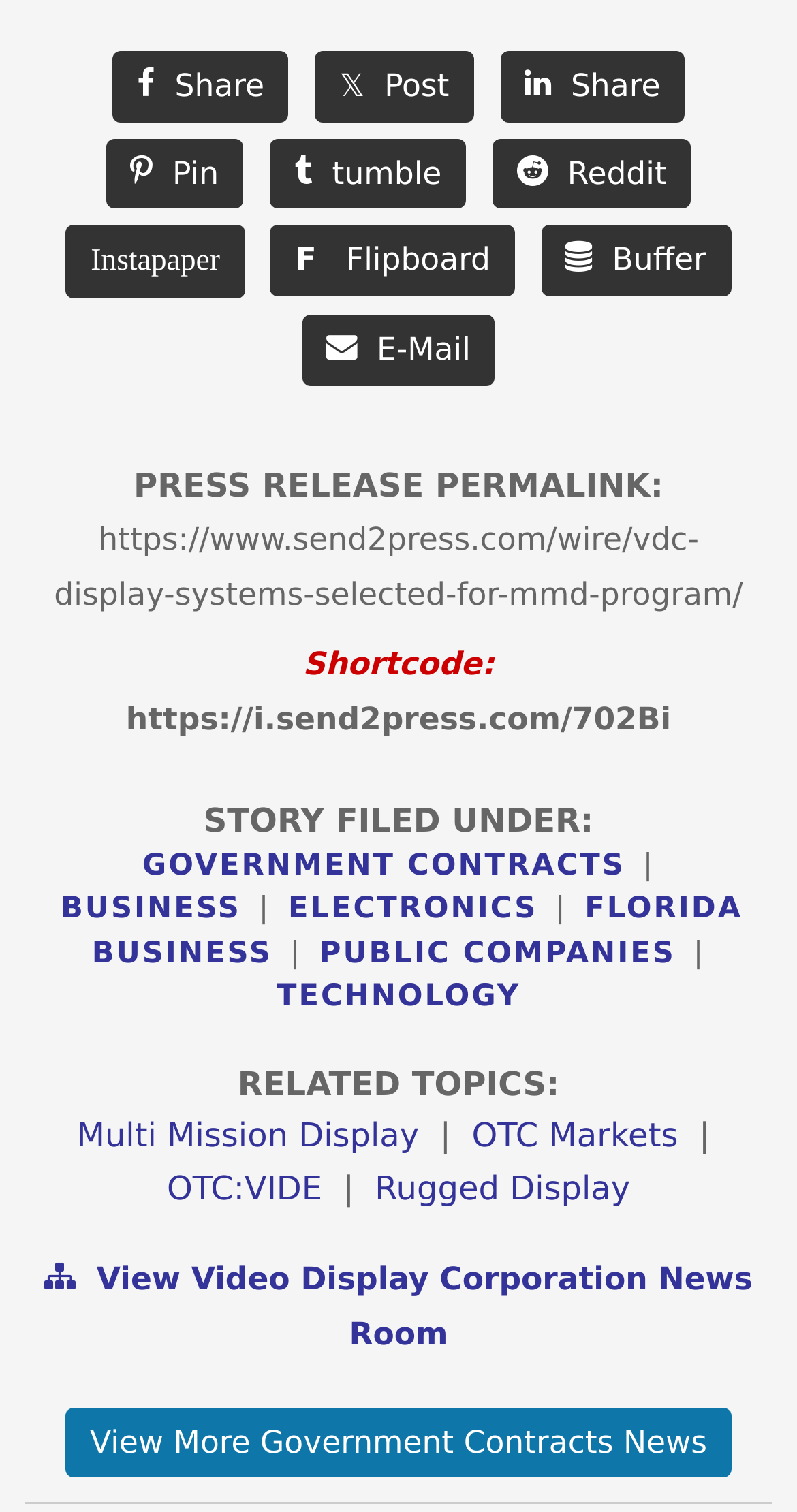Based on the image, provide a detailed response to the question:
What is the permalink of the press release?

I found the permalink by looking at the StaticText element with the text 'PRESS RELEASE PERMALINK:' and then finding the corresponding URL in the next StaticText element.